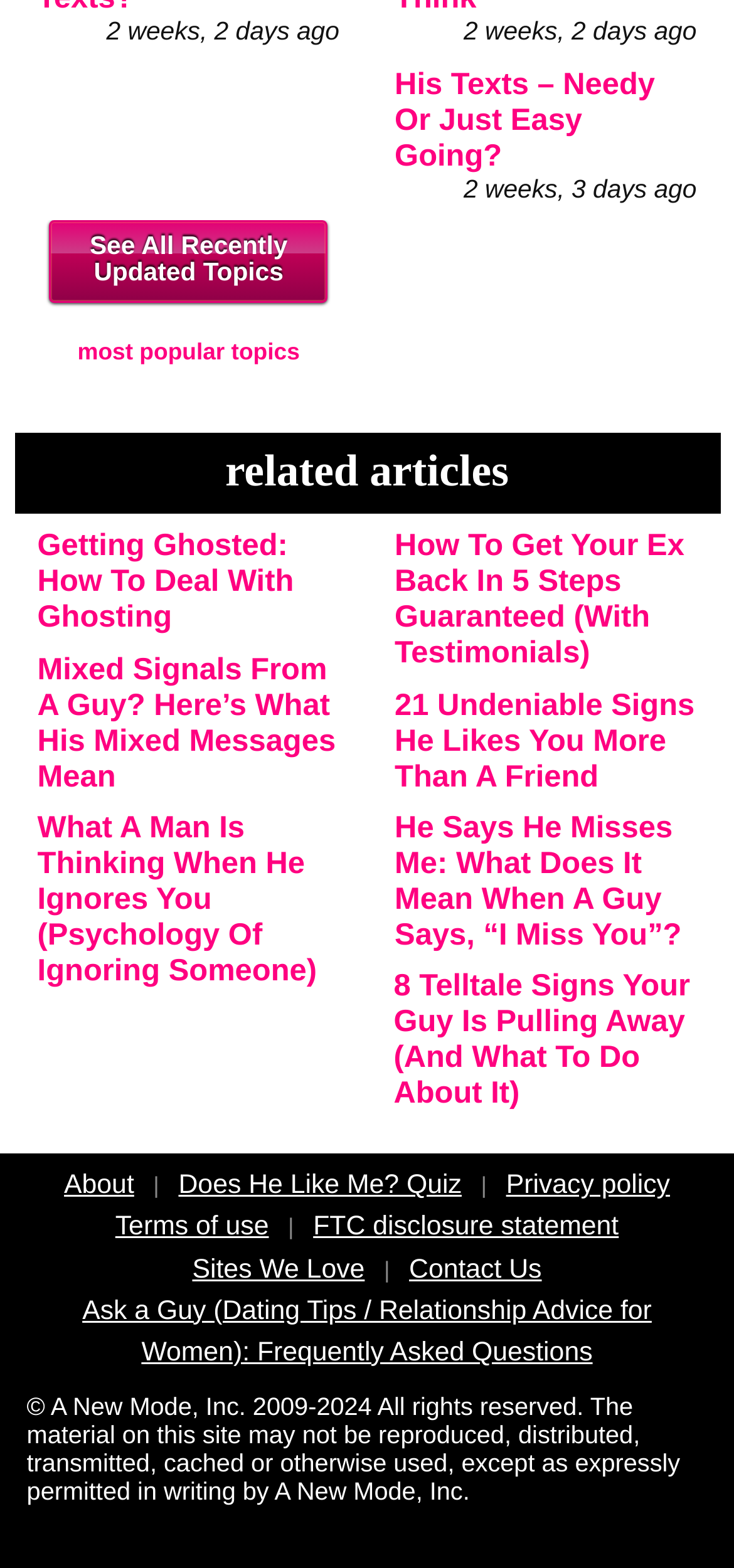Respond to the question with just a single word or phrase: 
What is the topic of the article 'His Texts – Needy Or Just Easy Going?'

Relationship advice